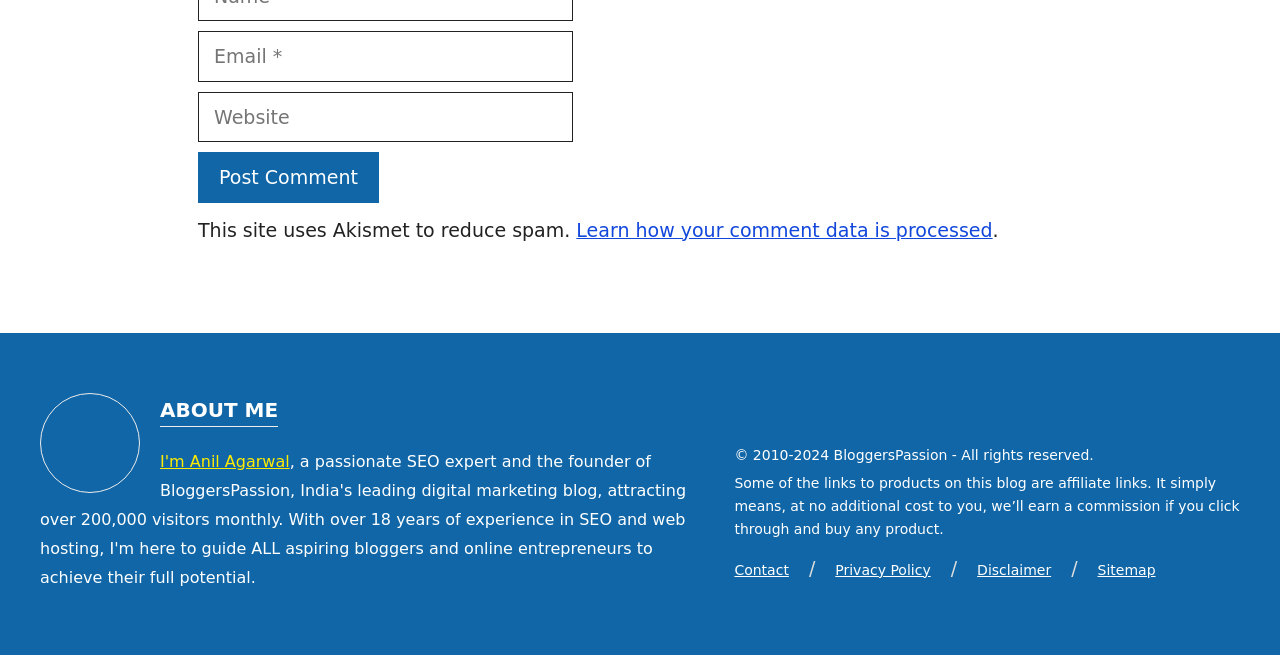Provide your answer in one word or a succinct phrase for the question: 
What is the copyright year range?

2010-2024